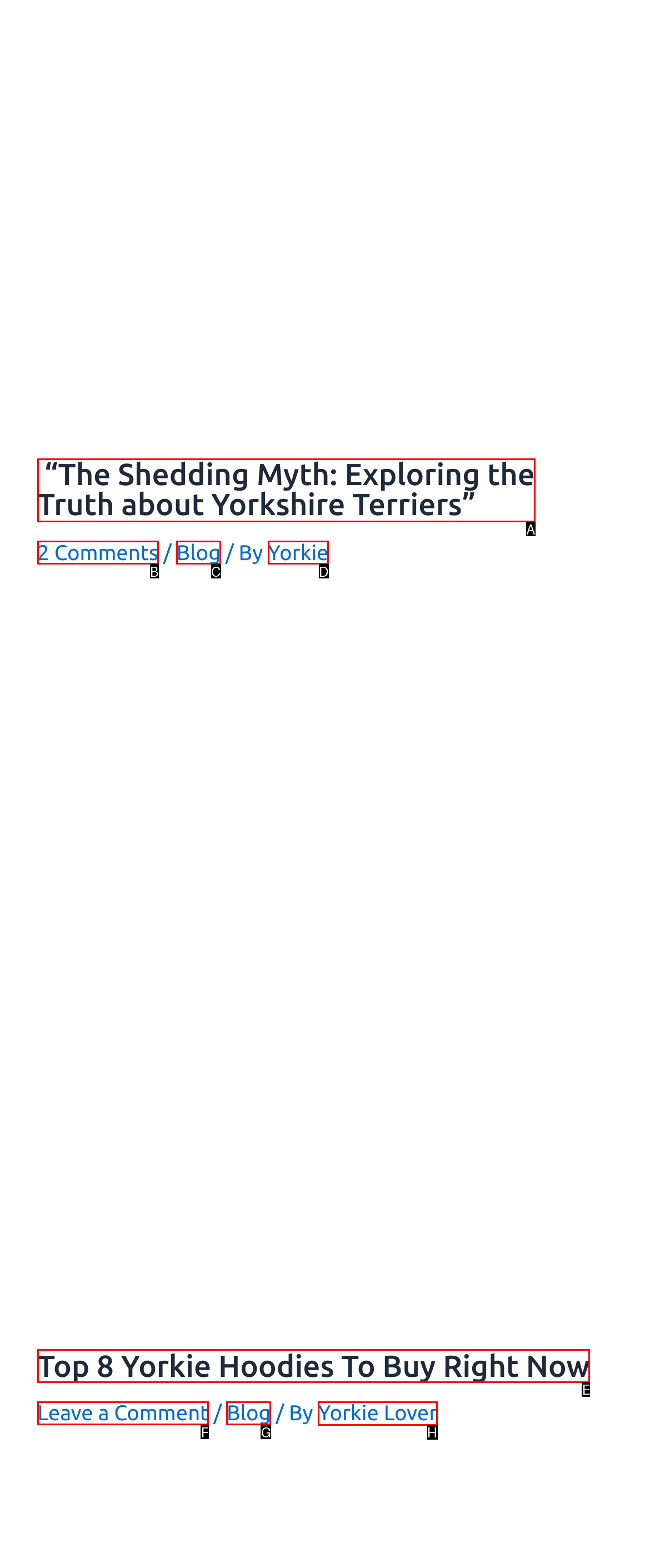Identify the HTML element that should be clicked to accomplish the task: Check out the Yorkie Lover's blog
Provide the option's letter from the given choices.

H